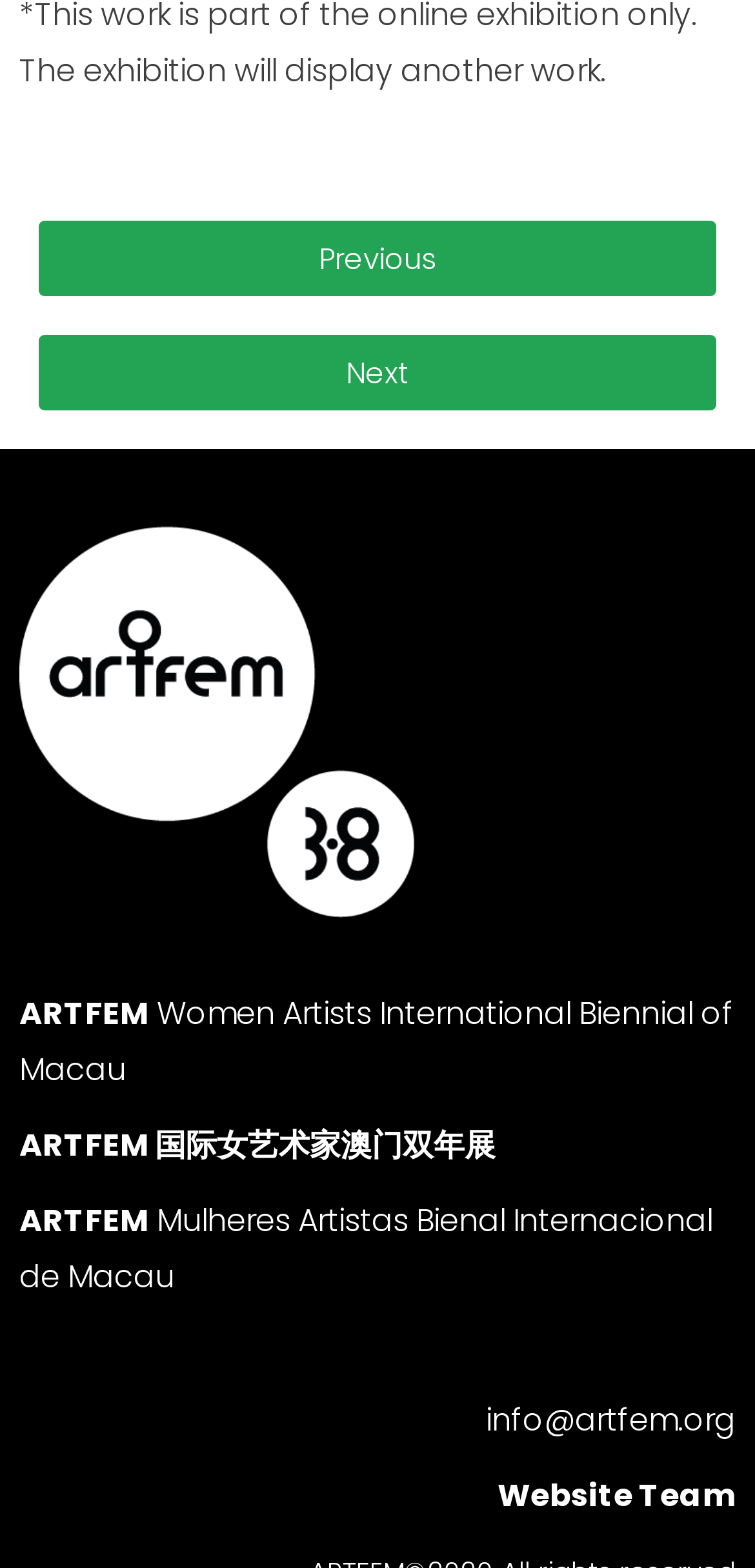Bounding box coordinates are given in the format (top-left x, top-left y, bottom-right x, bottom-right y). All values should be floating point numbers between 0 and 1. Provide the bounding box coordinate for the UI element described as: Website Team

[0.659, 0.94, 0.974, 0.968]